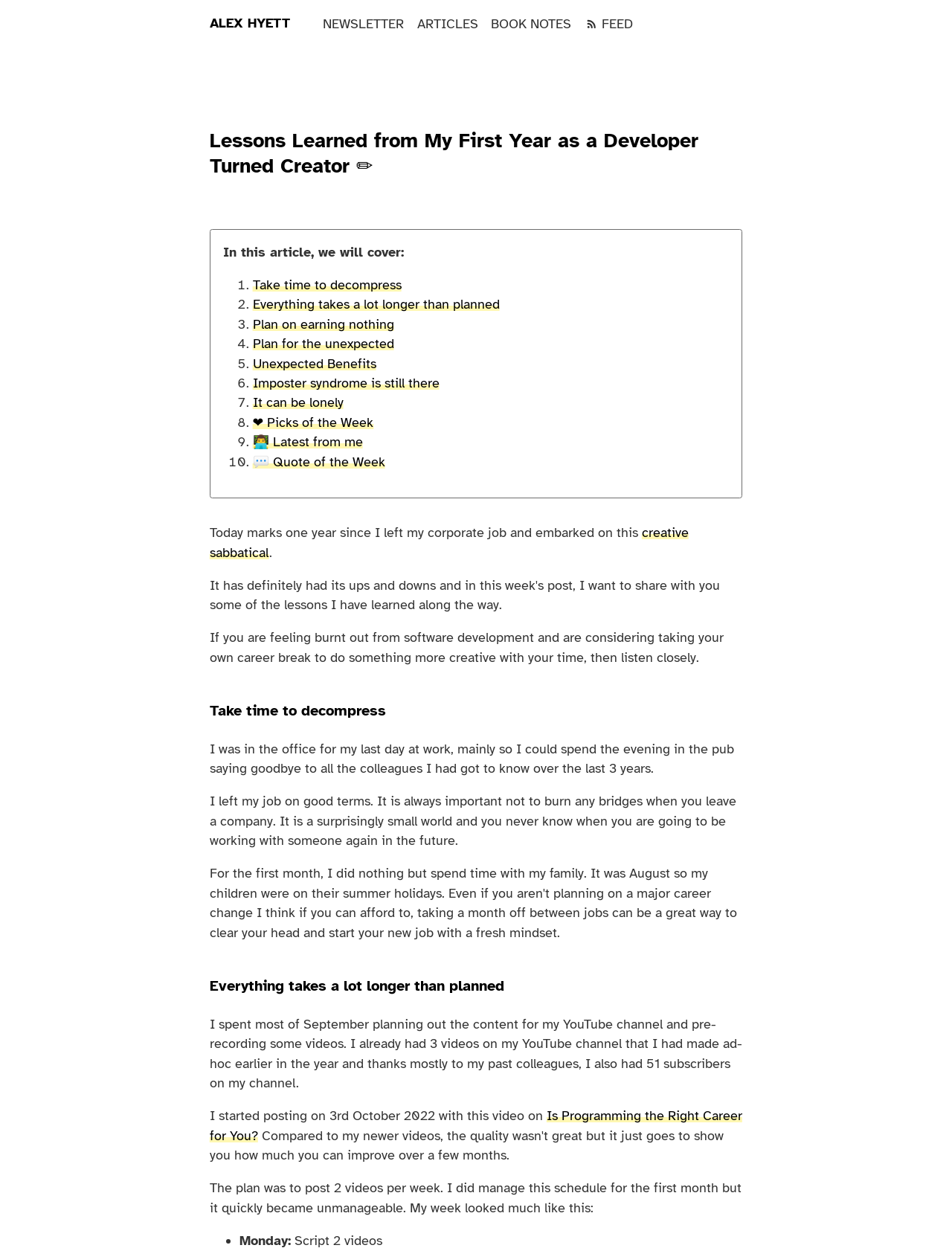Provide the bounding box coordinates of the UI element this sentence describes: "❤️ Picks of the Week".

[0.265, 0.331, 0.392, 0.344]